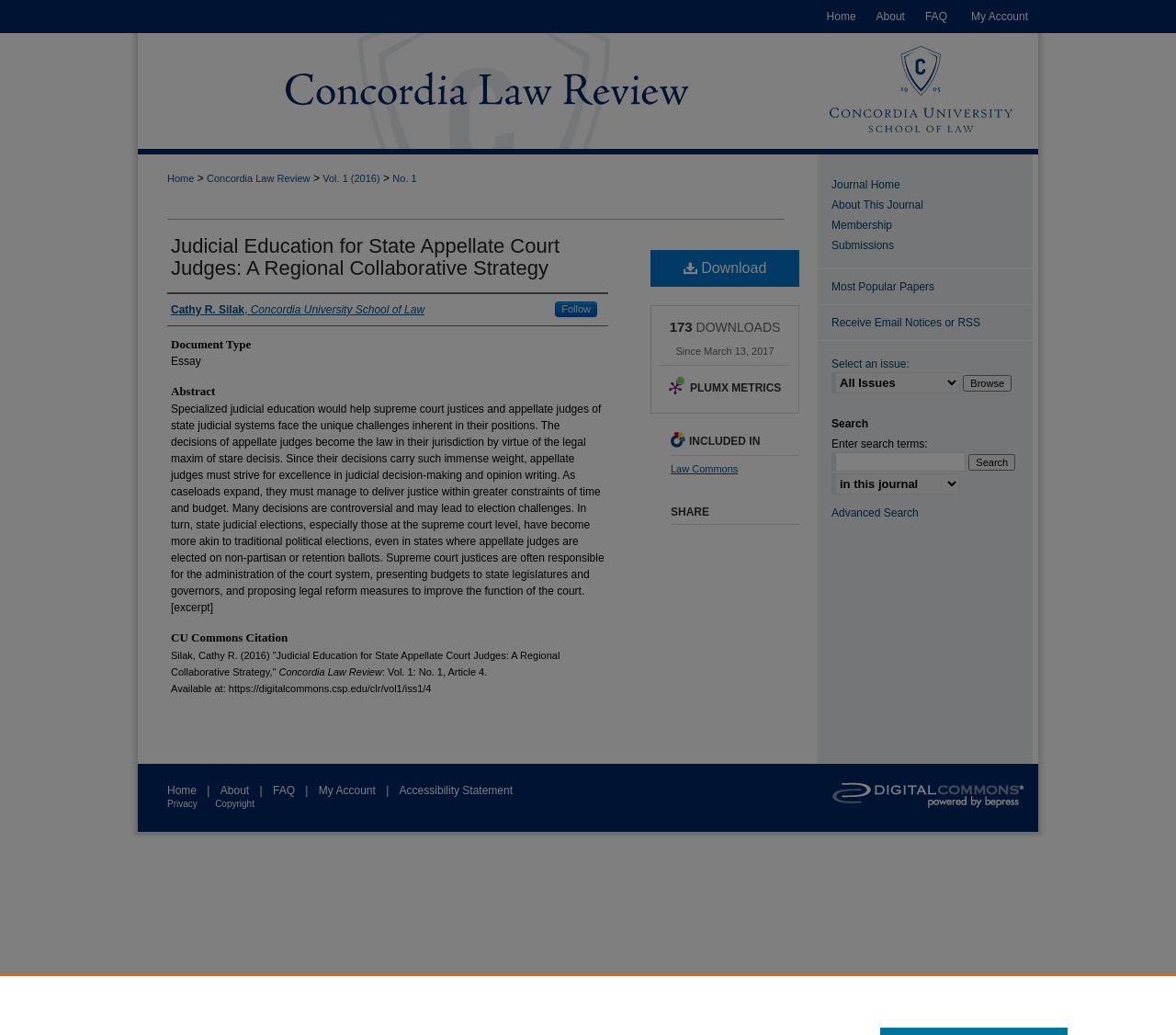Create a detailed narrative of the webpage’s visual and textual elements.

This webpage is about a law review article titled "Judicial Education for State Appellate Court Judges: A Regional Collaborative Strategy" by Cathy R. Silak. The article is published in the Concordia Law Review, Volume 1, Issue 1. 

At the top of the page, there is a navigation menu with links to "Menu", "My Account", "FAQ", "About", and "Home". Below this menu, there is a link to "Concordia Law Review" with an accompanying image. 

On the left side of the page, there is a breadcrumb navigation menu with links to "Home", "Concordia Law Review", "Vol. 1 (2016)", and "No. 1". 

The main content of the page is divided into sections, including "Document Type", "Abstract", "CU Commons Citation", and "INCLUDED IN". The abstract section provides a summary of the article, which discusses the importance of specialized judicial education for supreme court justices and appellate judges. 

There are also links to "Download" the article, view "PLUMX METRICS", and "SHARE" the article. Additionally, there are links to "Journal Home", "About This Journal", "Membership", "Submissions", and "Most Popular Papers" on the right side of the page. 

At the bottom of the page, there is a search bar with an option to "Browse" and a link to "Advanced Search". There are also links to "Elsevier - Digital Commons" and a copyright statement.